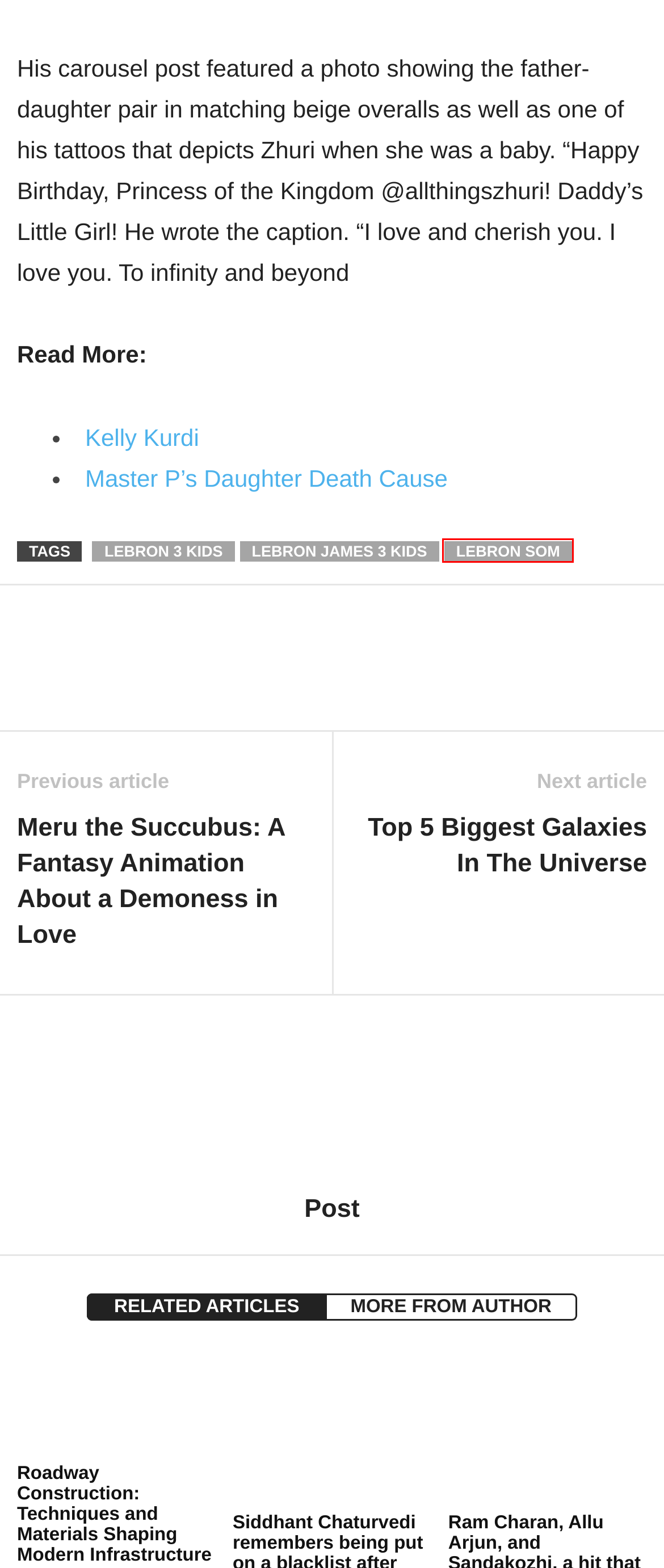Take a look at the provided webpage screenshot featuring a red bounding box around an element. Select the most appropriate webpage description for the page that loads after clicking on the element inside the red bounding box. Here are the candidates:
A. Ram Charan, Allu Arjun, and Sandakozhi, a hit that Thalapathy Vijay refused - Chop News
B. Meru the Succubus: A Fantasy Animation About a Demoness in Love - Chop News
C. LeBron 3 Kids - Chop News
D. LeBron James 3 Kids - Chop News
E. Siddhant Chaturvedi remembers being put on a blacklist after
F. Master P’s Daughter Death Cause? | Tytyana Miller Age - Chop News
G. Roadway Construction: Techniques and Materials Shaping Modern Infrastructure - Chop News
H. LeBron som - Chop News

H